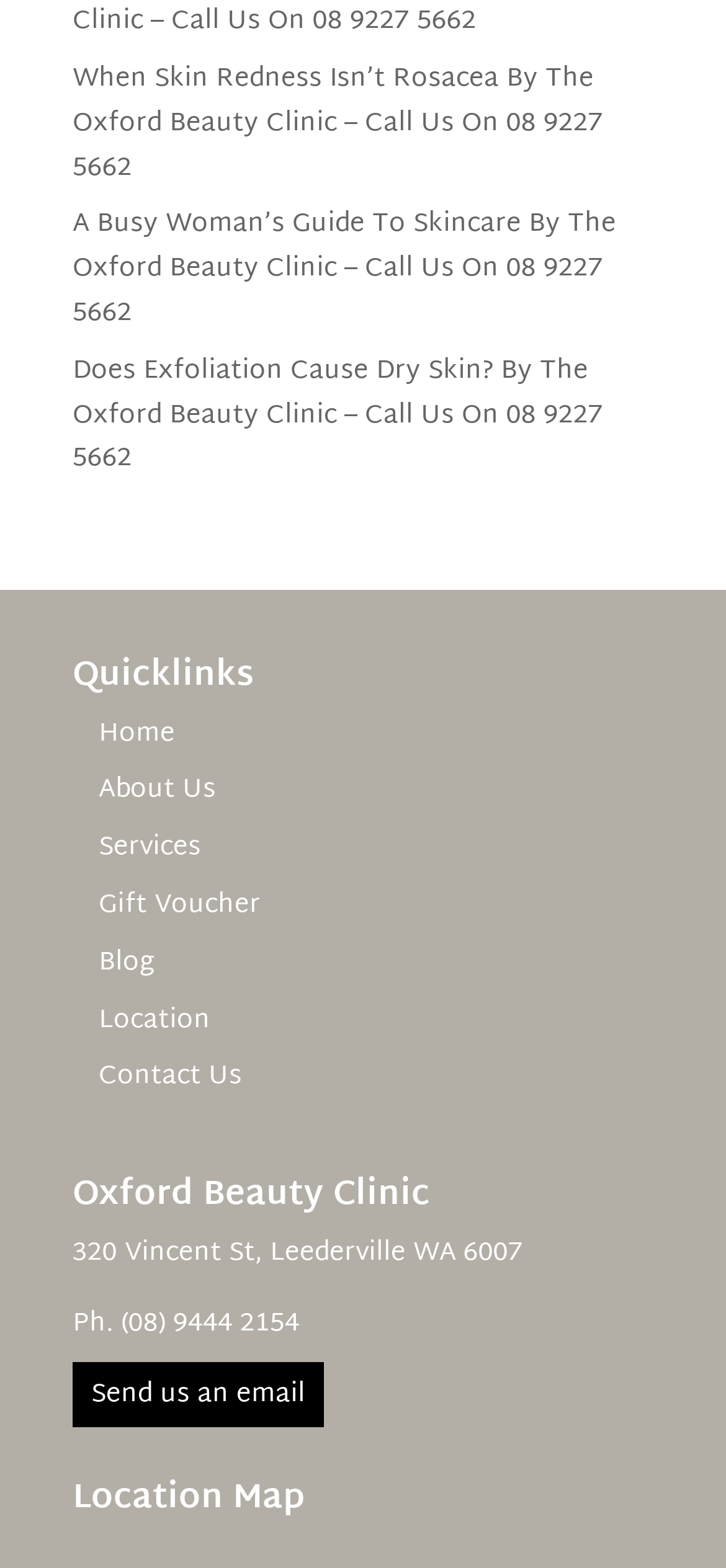From the element description (08) 9444 2154, predict the bounding box coordinates of the UI element. The coordinates must be specified in the format (top-left x, top-left y, bottom-right x, bottom-right y) and should be within the 0 to 1 range.

[0.167, 0.829, 0.413, 0.859]